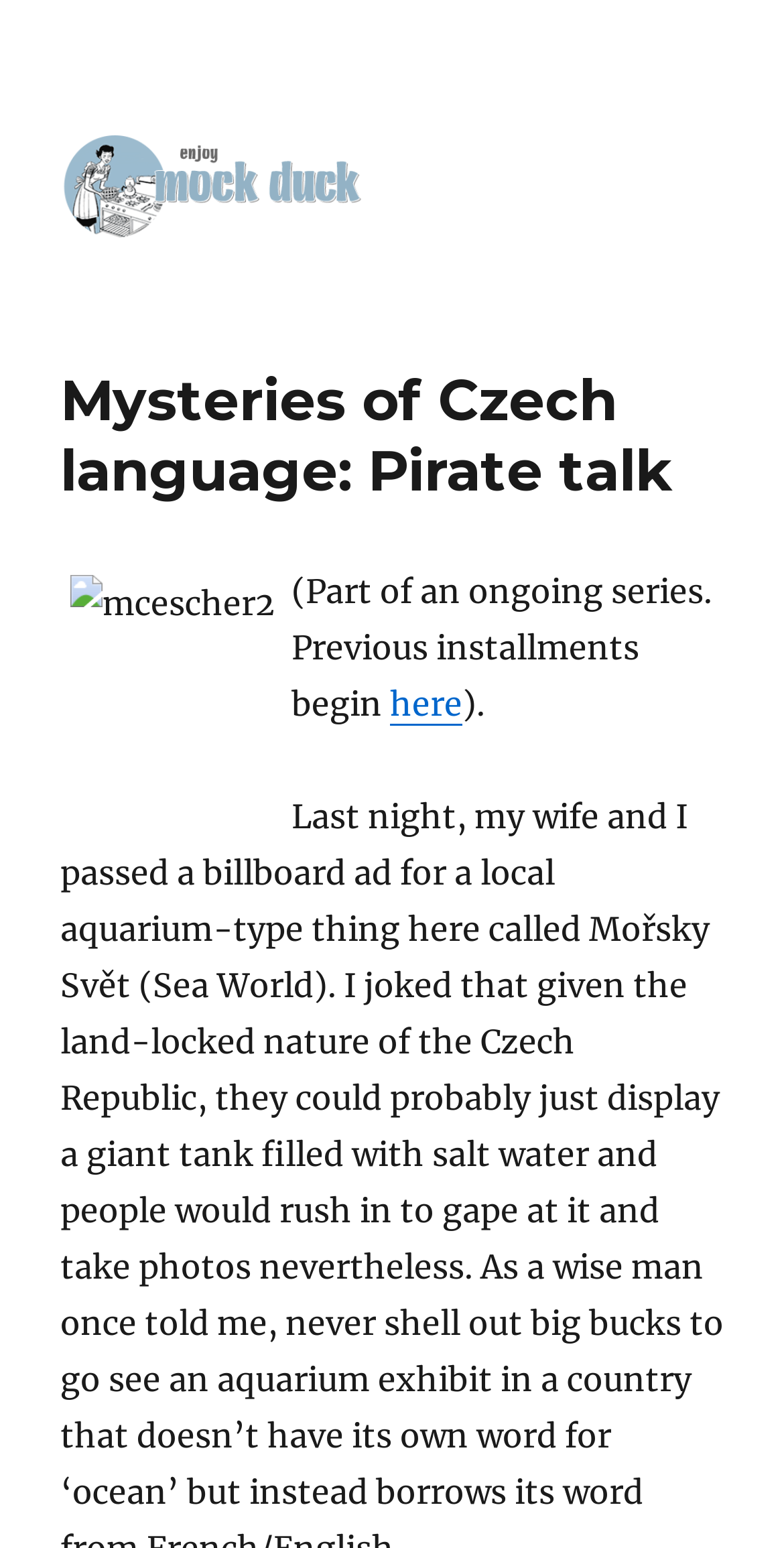Generate the title text from the webpage.

Mysteries of Czech language: Pirate talk